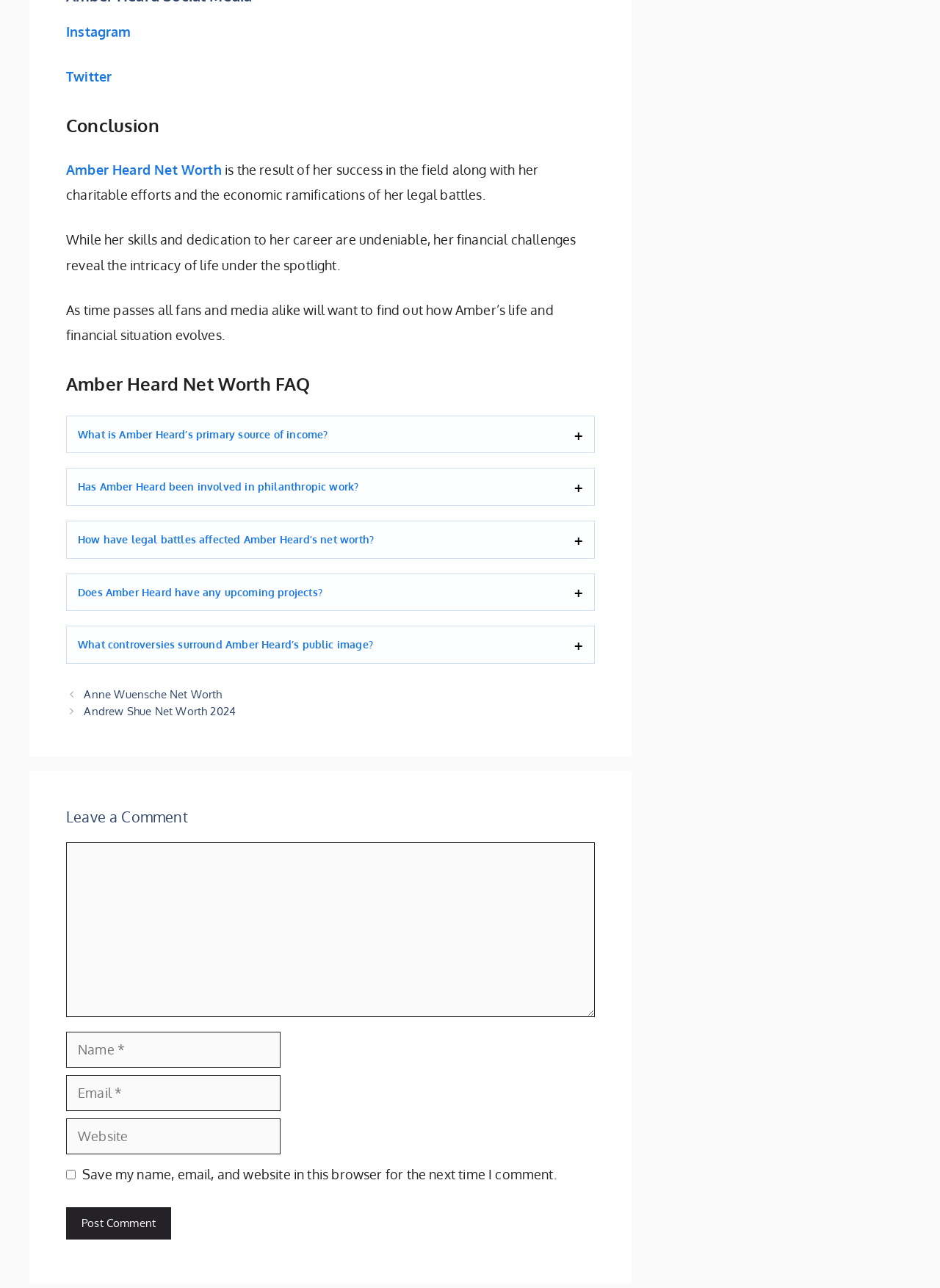Locate the bounding box coordinates of the element that should be clicked to execute the following instruction: "Click on Amber Heard Net Worth".

[0.07, 0.125, 0.236, 0.138]